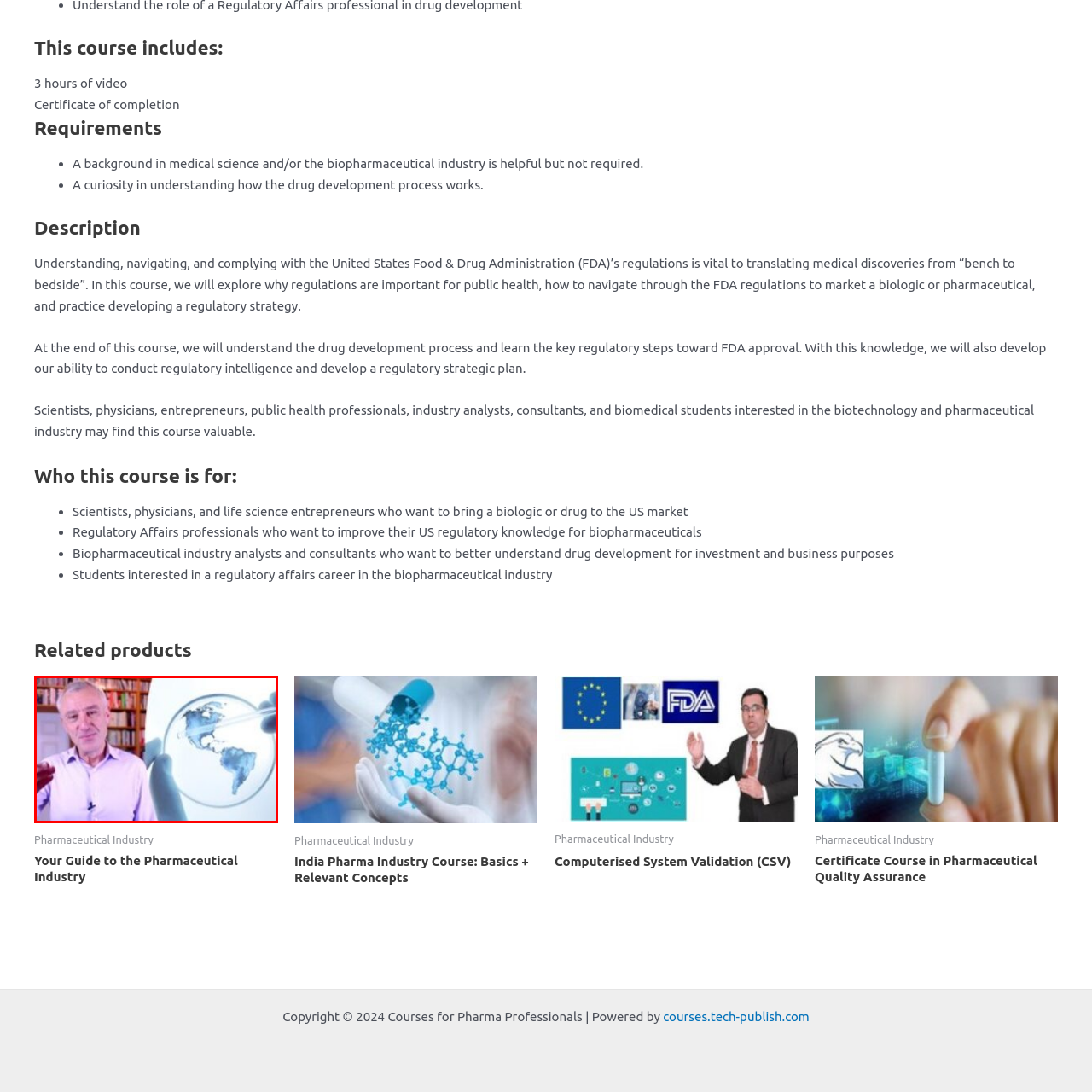Focus on the content inside the red-outlined area of the image and answer the ensuing question in detail, utilizing the information presented: What is the focus of the course?

The course, 'Your Guide to the Pharmaceutical Industry', focuses on the international aspects of drug development and regulatory processes, as indicated by the illustration and the instructor's gesture, suggesting a comprehensive exploration of the global pharmaceutical industry.